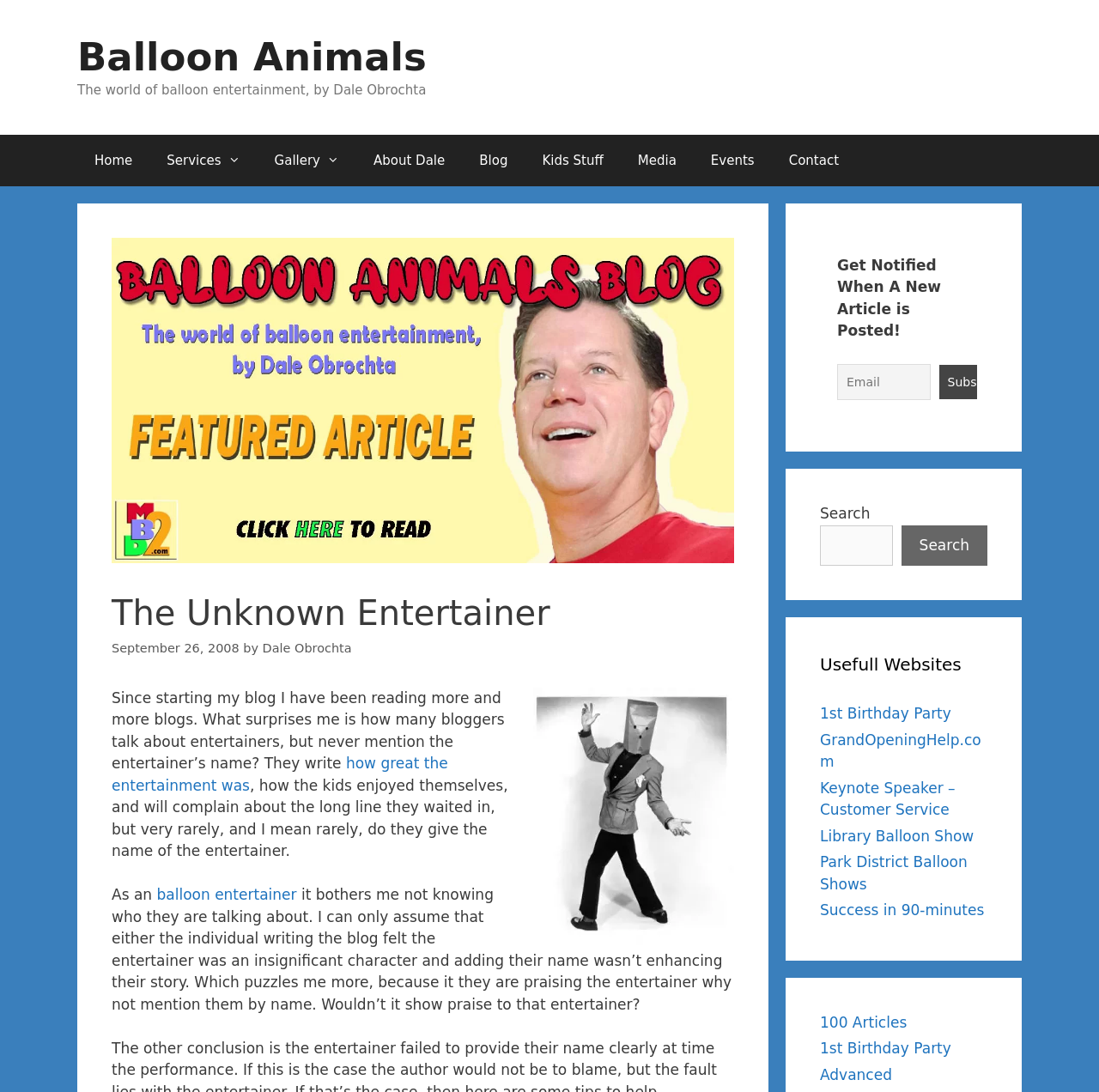Determine the bounding box coordinates for the HTML element mentioned in the following description: "Park District Balloon Shows". The coordinates should be a list of four floats ranging from 0 to 1, represented as [left, top, right, bottom].

[0.746, 0.781, 0.88, 0.817]